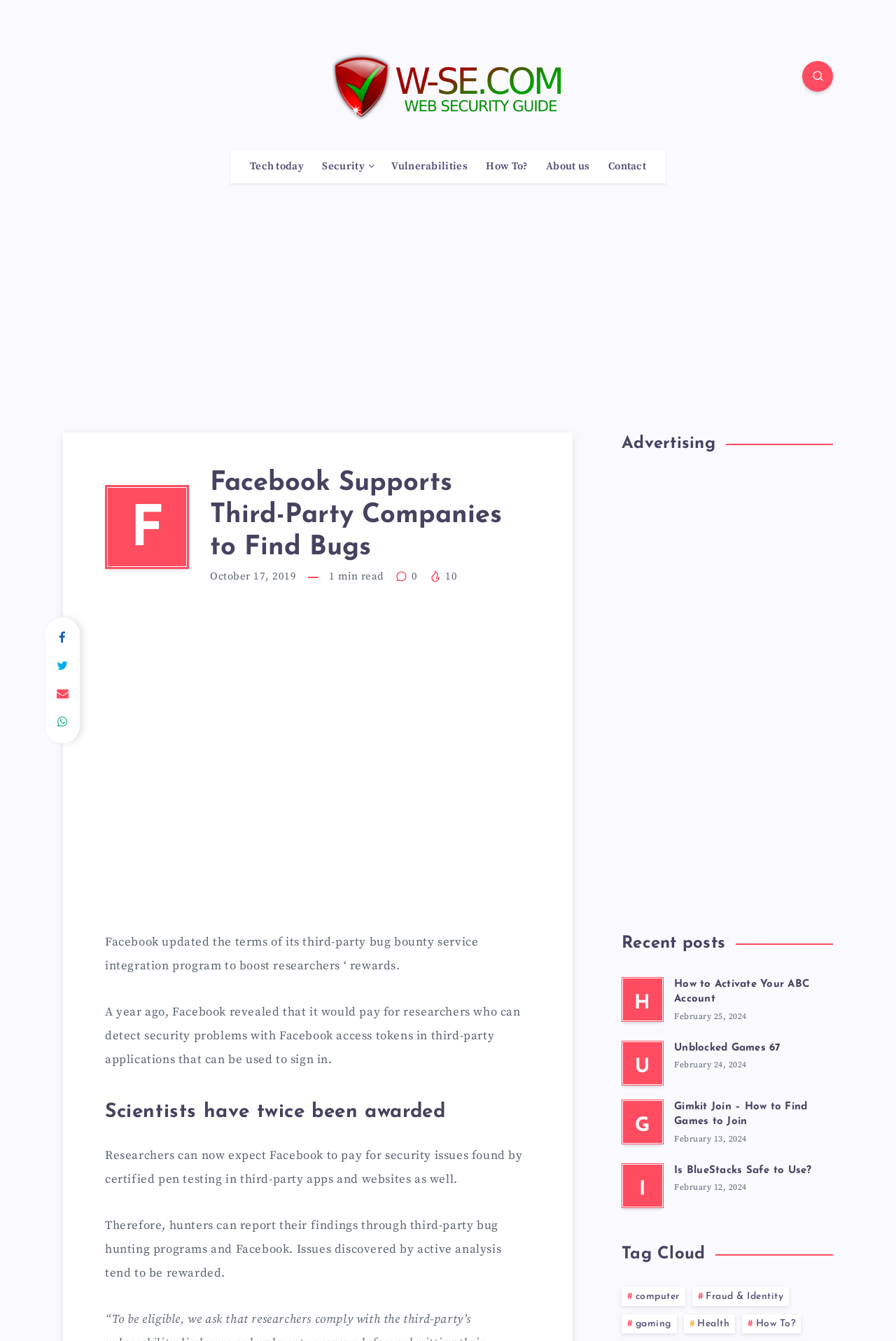Using the details from the image, please elaborate on the following question: What type of issues are rewarded by Facebook?

The webpage states that issues discovered by active analysis tend to be rewarded, which suggests that Facebook rewards security issues that are discovered through active analysis.